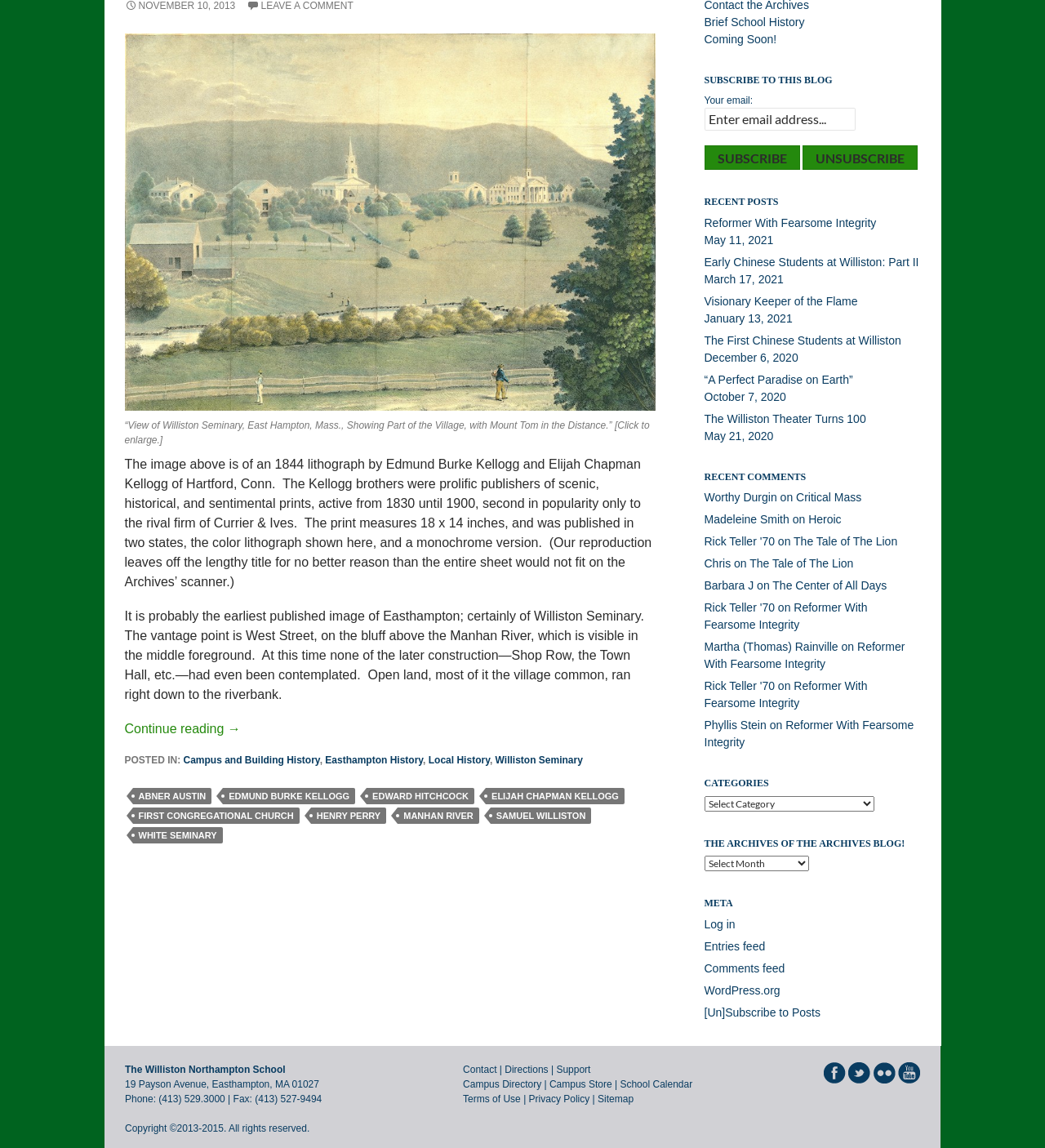From the screenshot, find the bounding box of the UI element matching this description: "Rick Teller '70". Supply the bounding box coordinates in the form [left, top, right, bottom], each a float between 0 and 1.

[0.674, 0.592, 0.741, 0.603]